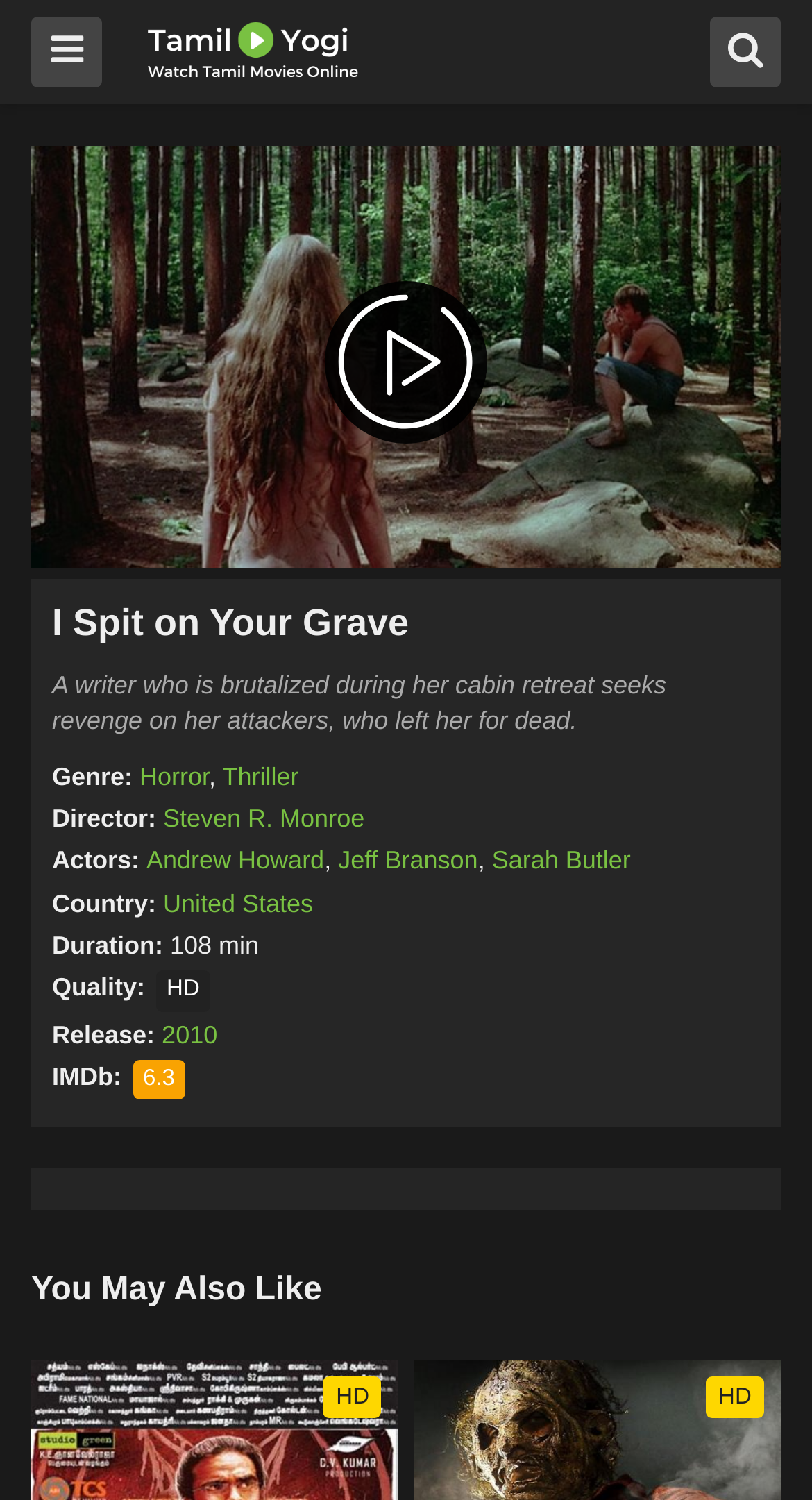Please specify the bounding box coordinates in the format (top-left x, top-left y, bottom-right x, bottom-right y), with all values as floating point numbers between 0 and 1. Identify the bounding box of the UI element described by: title="TamilYogi.to"

[0.179, 0.014, 0.444, 0.051]